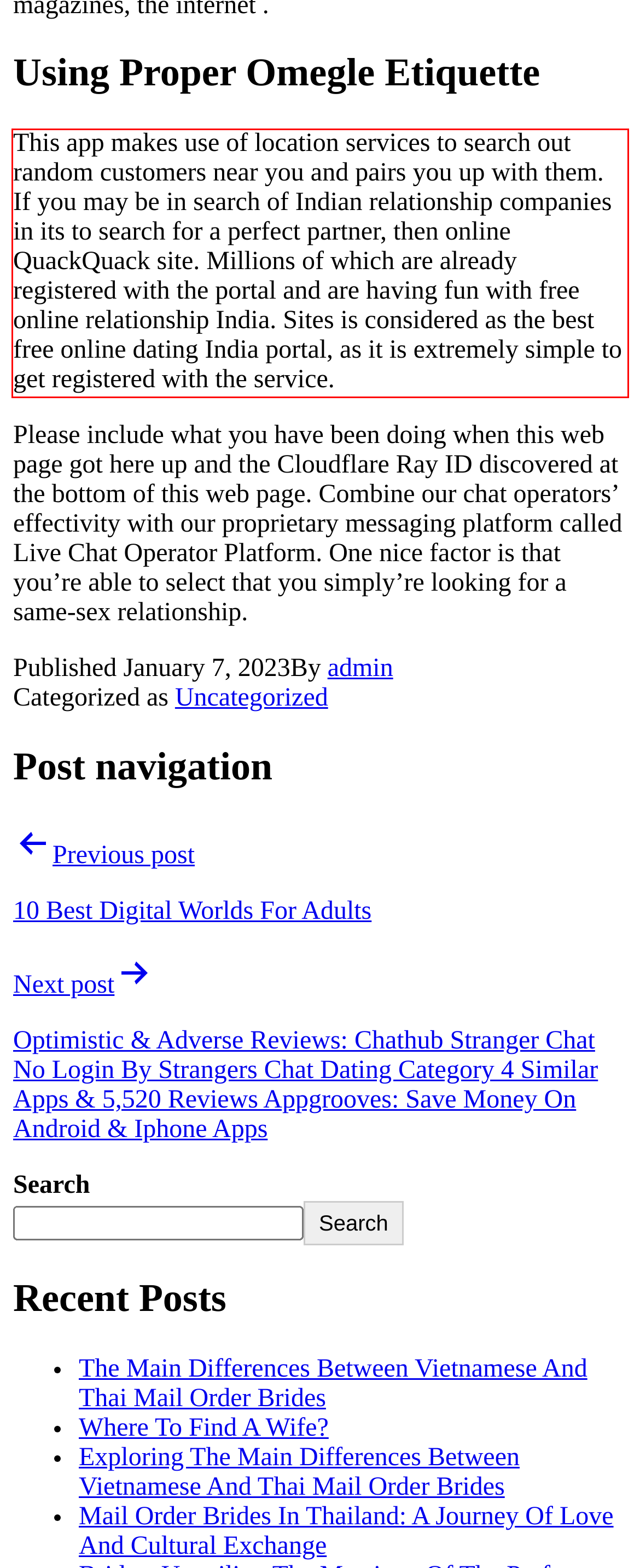Analyze the screenshot of the webpage and extract the text from the UI element that is inside the red bounding box.

This app makes use of location services to search out random customers near you and pairs you up with them. If you may be in search of Indian relationship companies in its to search for a perfect partner, then online QuackQuack site. Millions of which are already registered with the portal and are having fun with free online relationship India. Sites is considered as the best free online dating India portal, as it is extremely simple to get registered with the service.